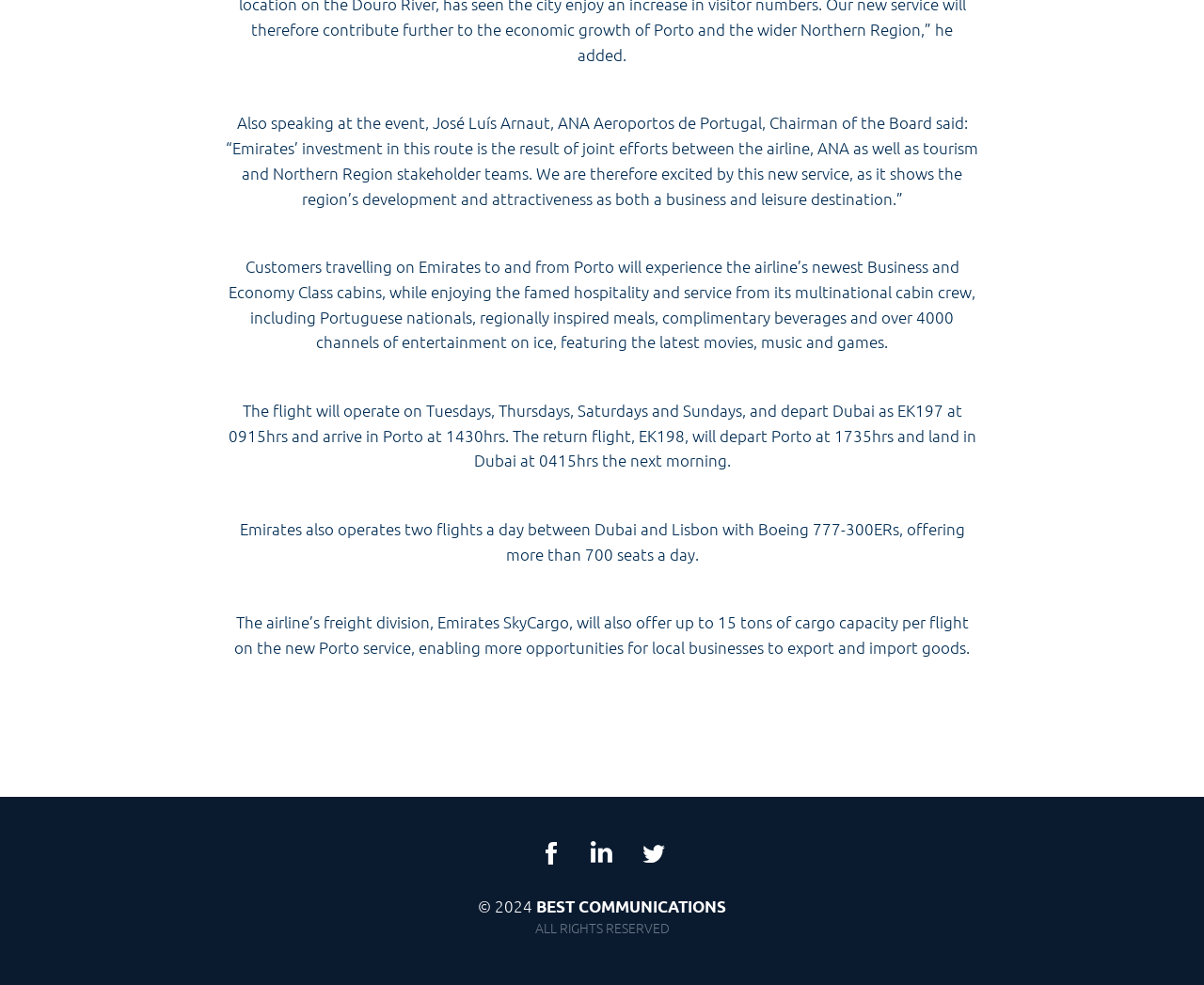Please answer the following question as detailed as possible based on the image: 
What is the cargo capacity per flight on the new Porto service?

The answer can be found in the fifth StaticText element, which states that Emirates SkyCargo will offer up to 15 tons of cargo capacity per flight on the new Porto service.